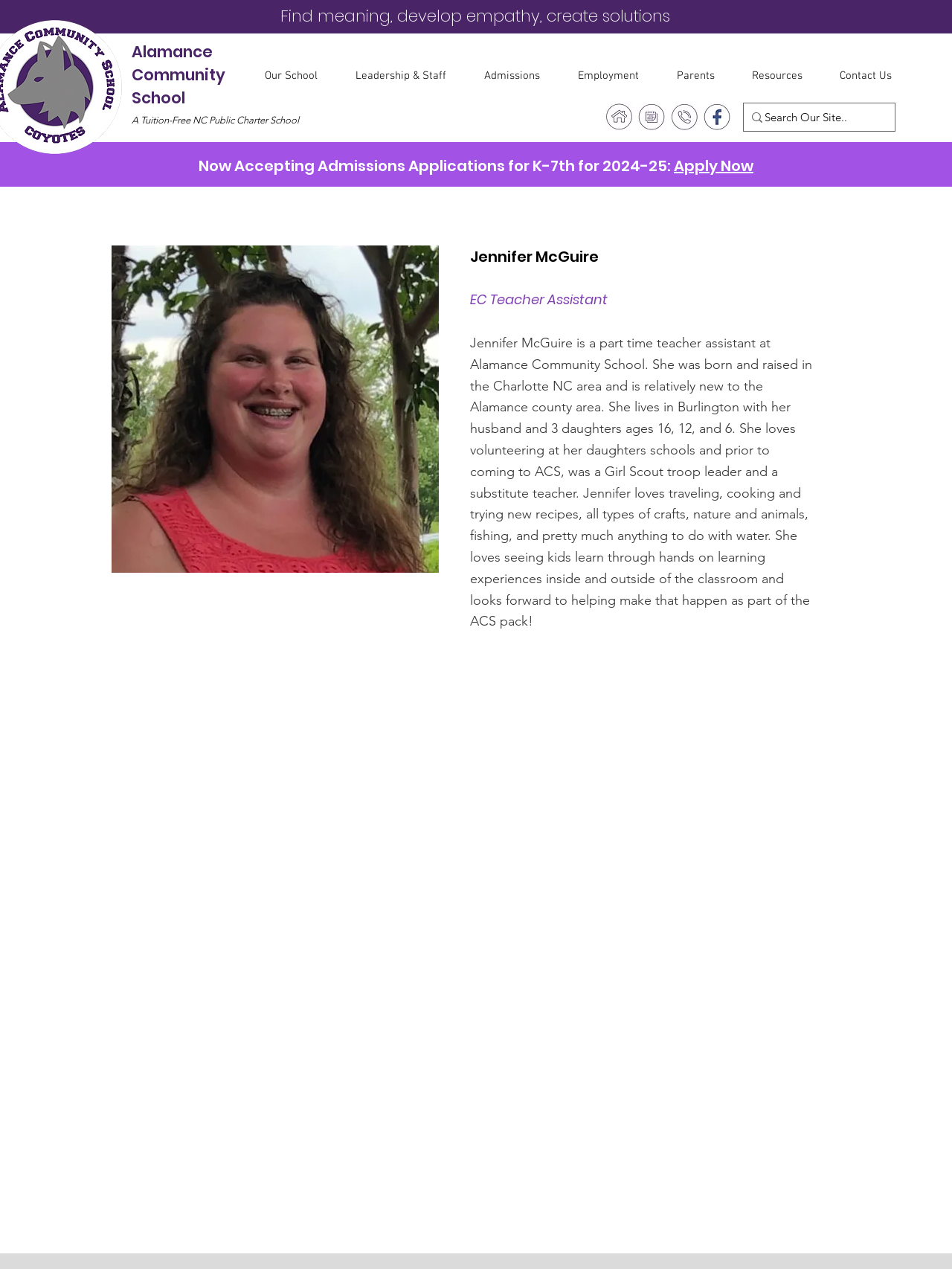Locate the bounding box coordinates of the clickable region to complete the following instruction: "View the school calendar."

[0.67, 0.081, 0.699, 0.103]